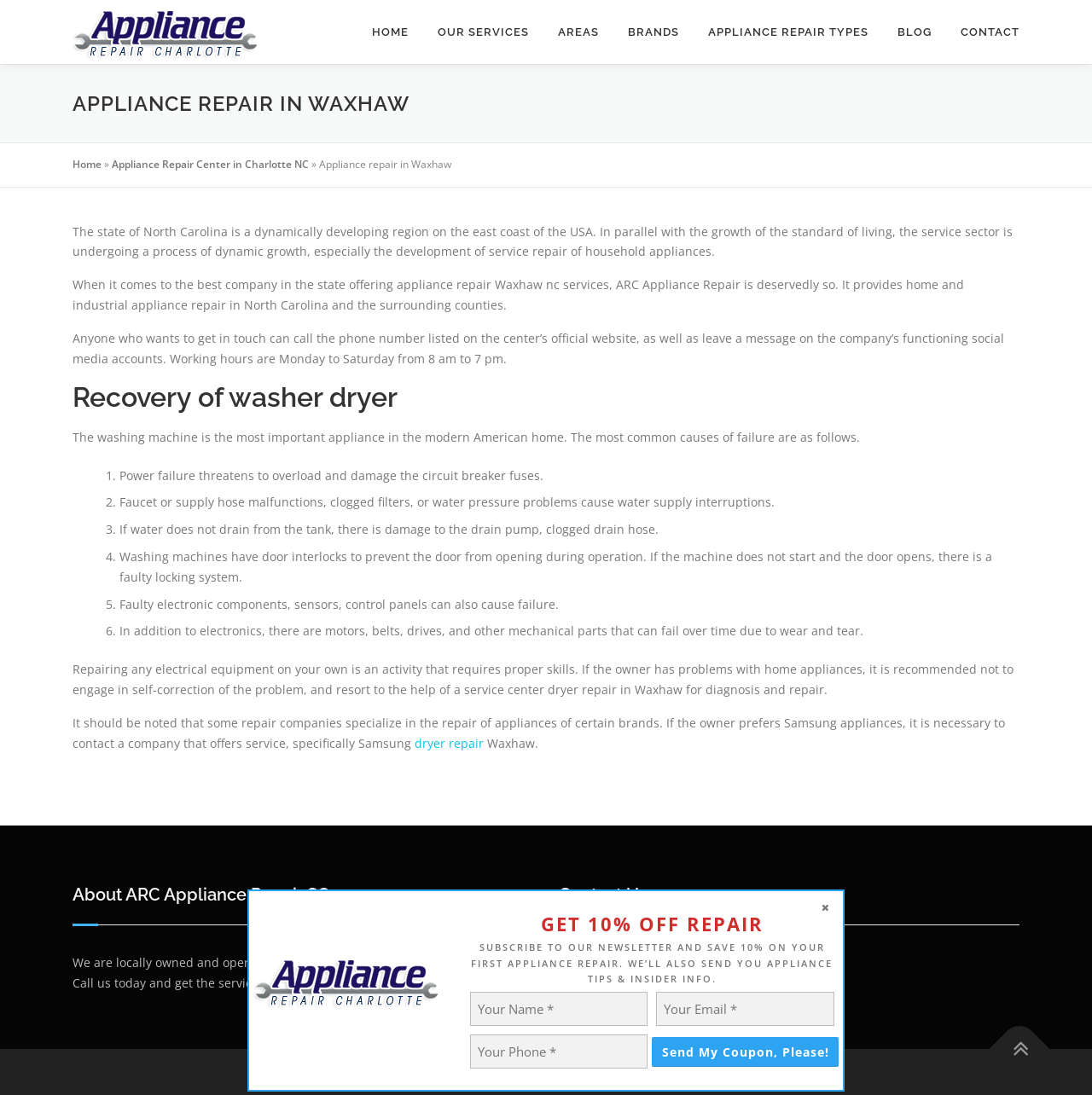Identify the bounding box coordinates of the clickable section necessary to follow the following instruction: "Click the 'CONTACT' link". The coordinates should be presented as four float numbers from 0 to 1, i.e., [left, top, right, bottom].

[0.866, 0.0, 0.934, 0.058]